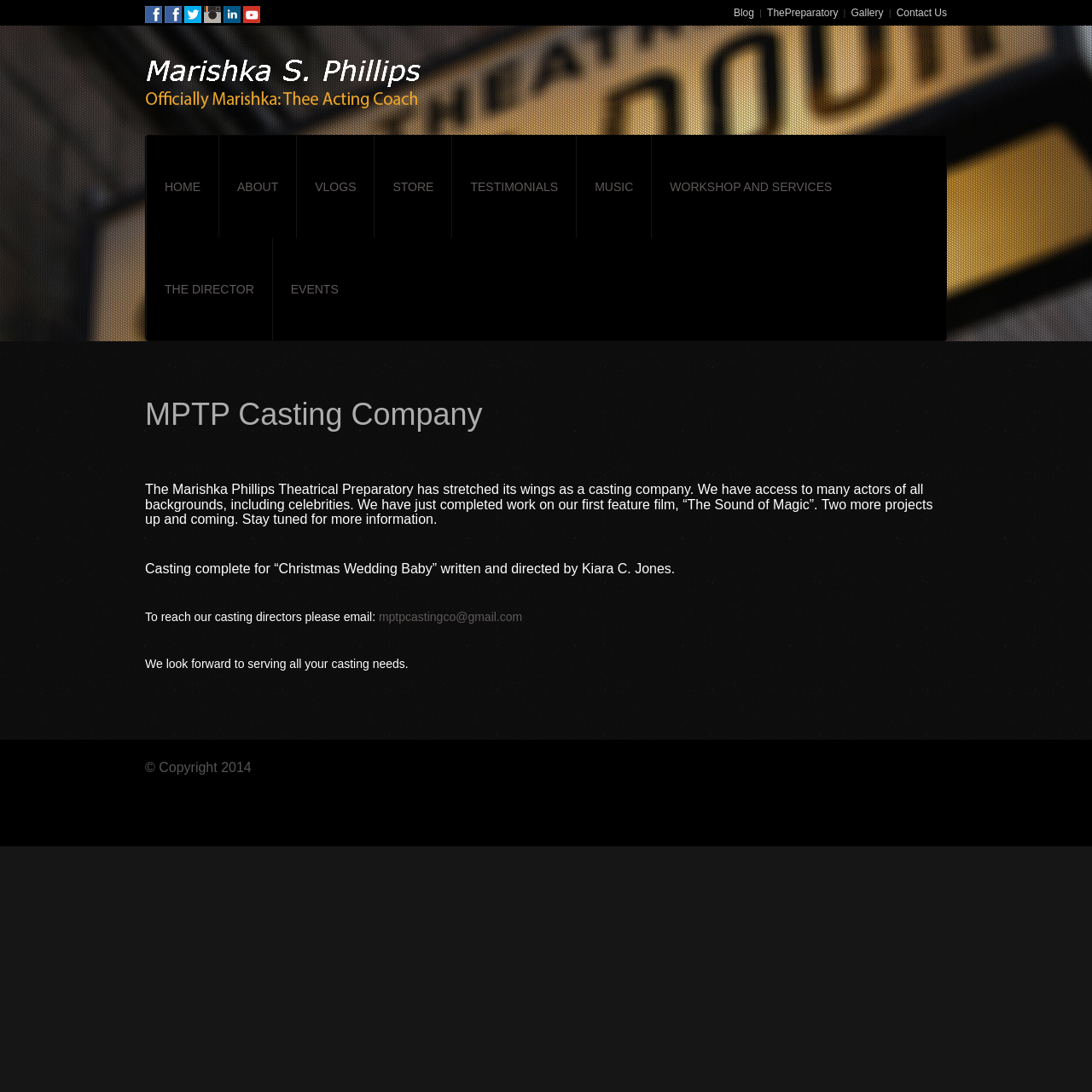Please provide a one-word or short phrase answer to the question:
What is the name of the casting company?

MPTP Casting Company